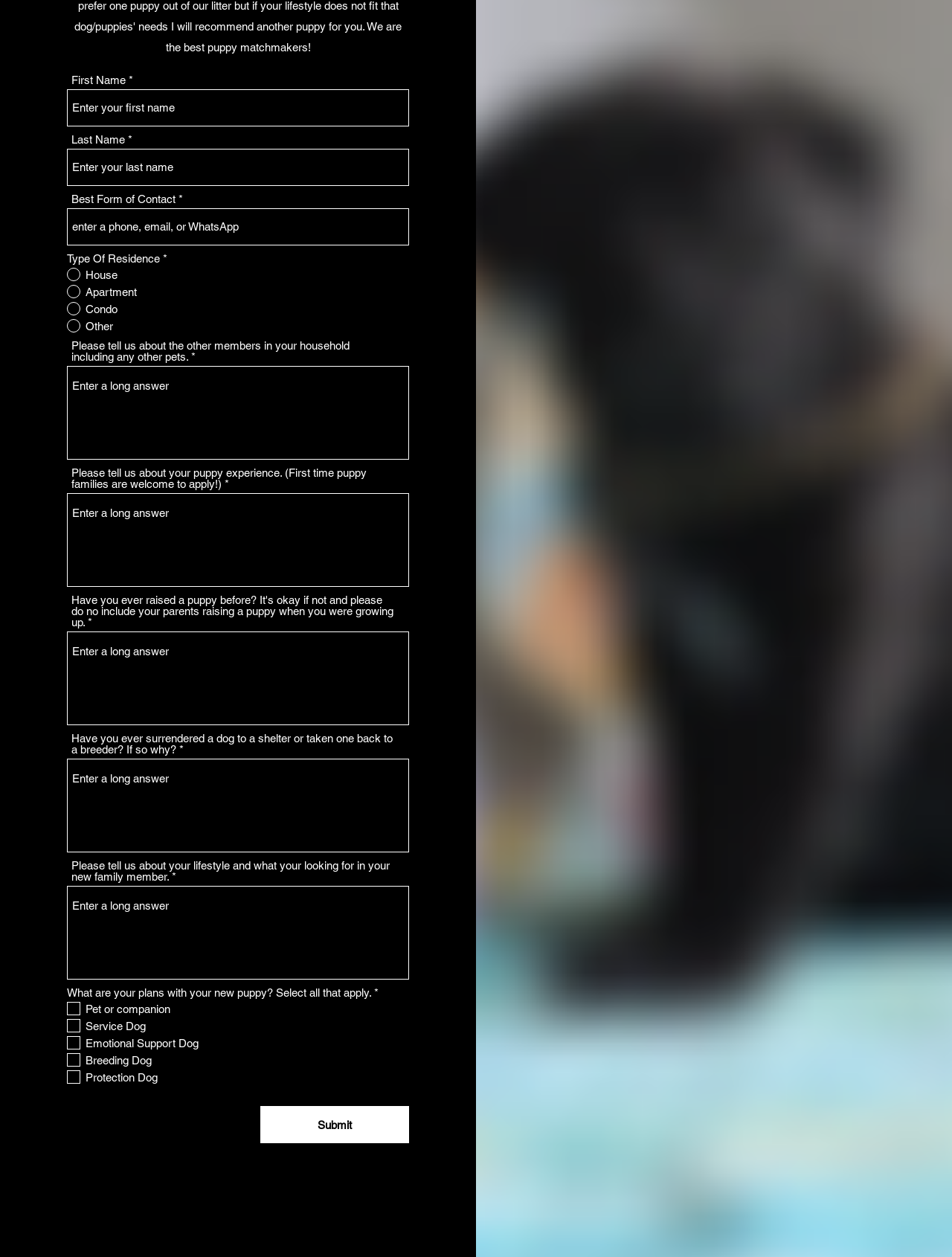Please identify the bounding box coordinates of the element I should click to complete this instruction: 'Select type of residence'. The coordinates should be given as four float numbers between 0 and 1, like this: [left, top, right, bottom].

[0.07, 0.201, 0.43, 0.265]